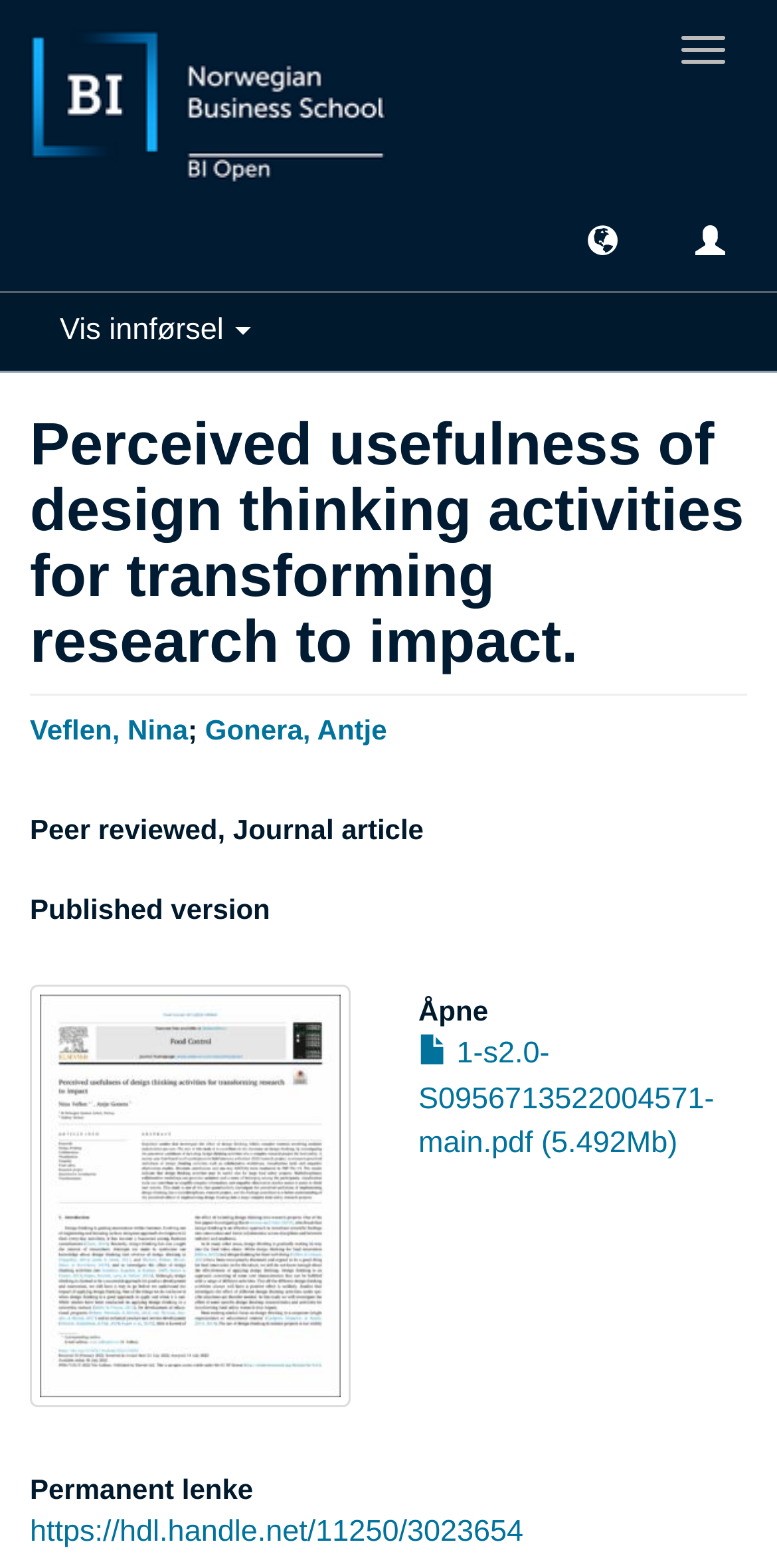Identify the bounding box coordinates of the area you need to click to perform the following instruction: "Click the thumbnail".

[0.038, 0.628, 0.451, 0.897]